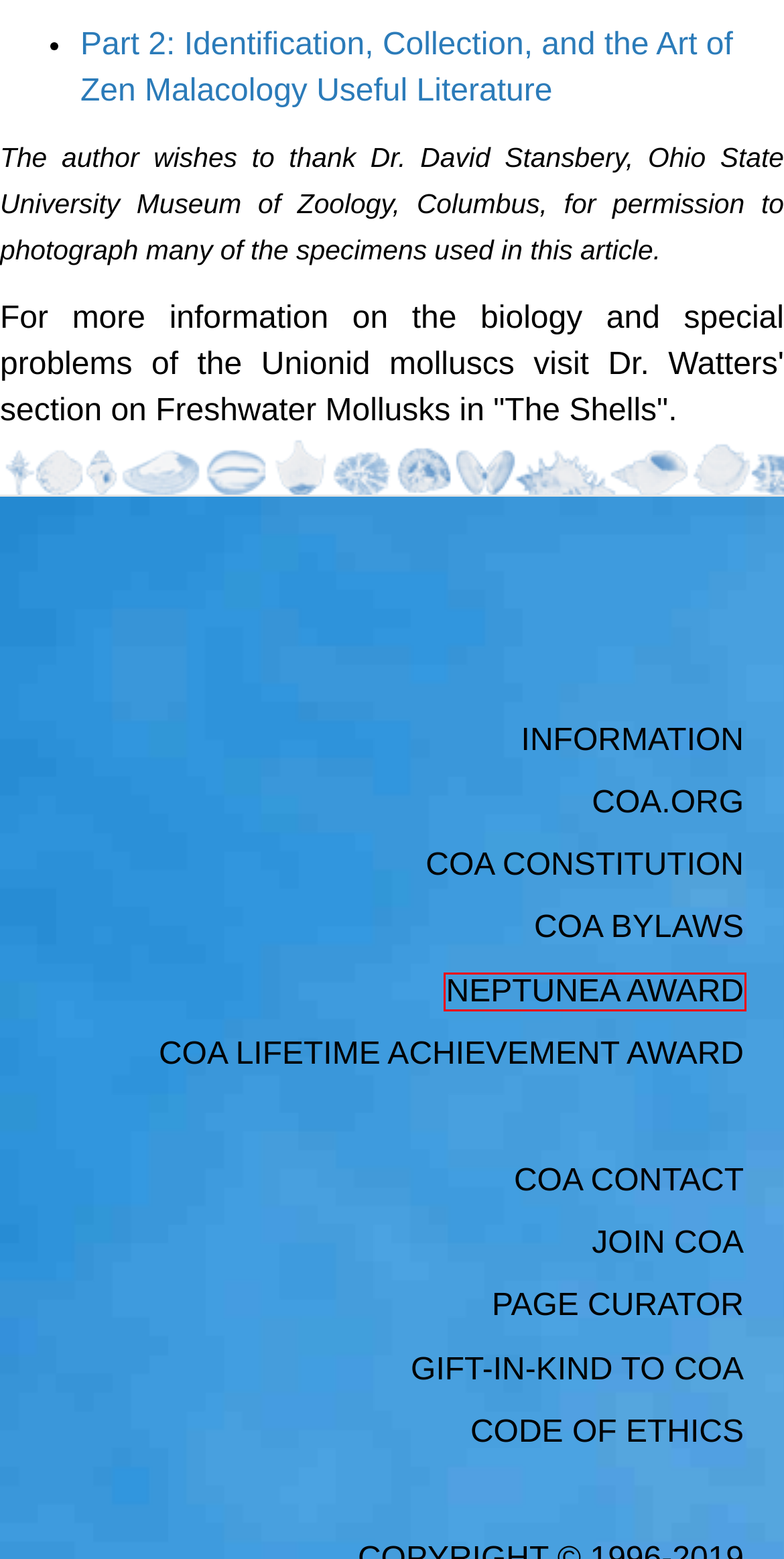Check out the screenshot of a webpage with a red rectangle bounding box. Select the best fitting webpage description that aligns with the new webpage after clicking the element inside the bounding box. Here are the candidates:
A. The COA Lifetime Achievement Award - coa
B. Conchologists of America (COA) Gifts-in-Kind Policy and Procedures - coa
C. Additional Information Resources - coa
D. Constitution Of the Conchologists of America, Inc. - coa
E. Neptunea Award - coa
F. COA Bylaws - coa
G. COA ORG - coa
H. COA Page Curators - coa

E